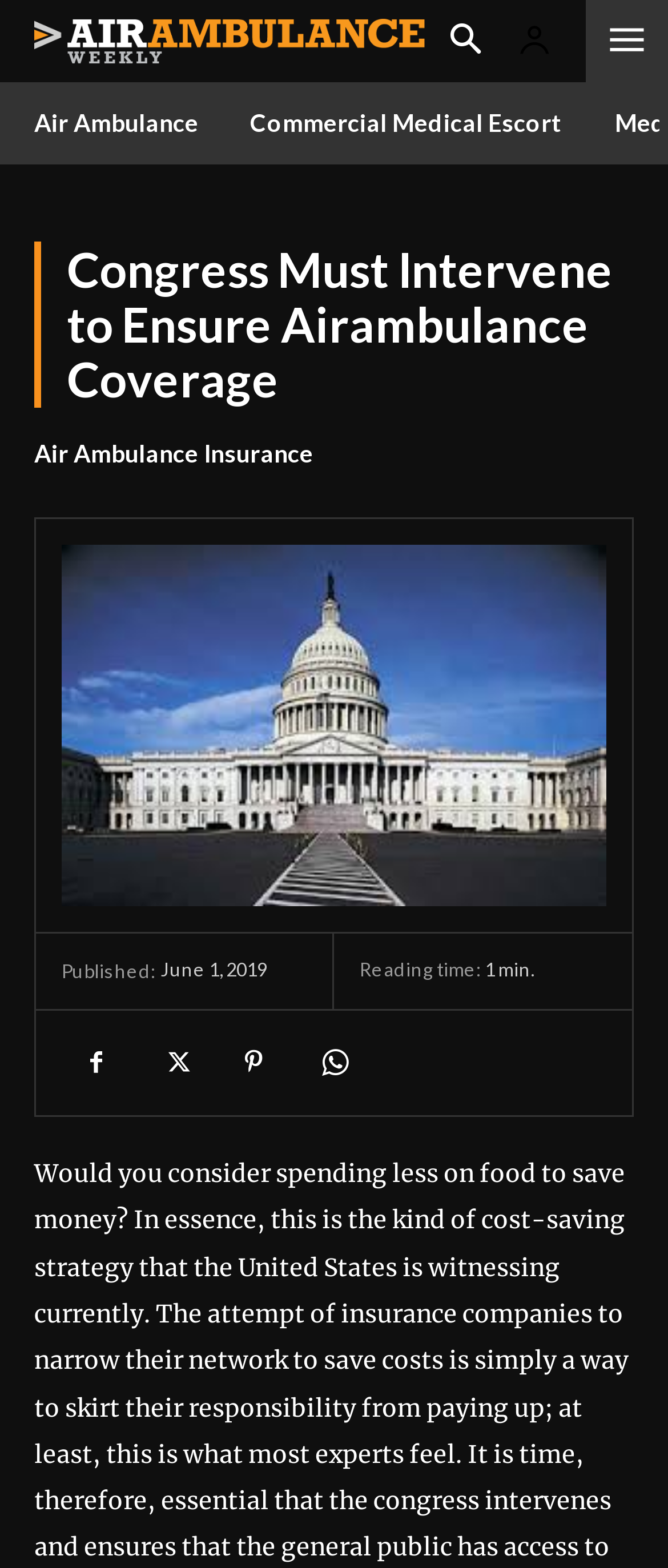What is the category of the news article? Analyze the screenshot and reply with just one word or a short phrase.

Air Ambulance